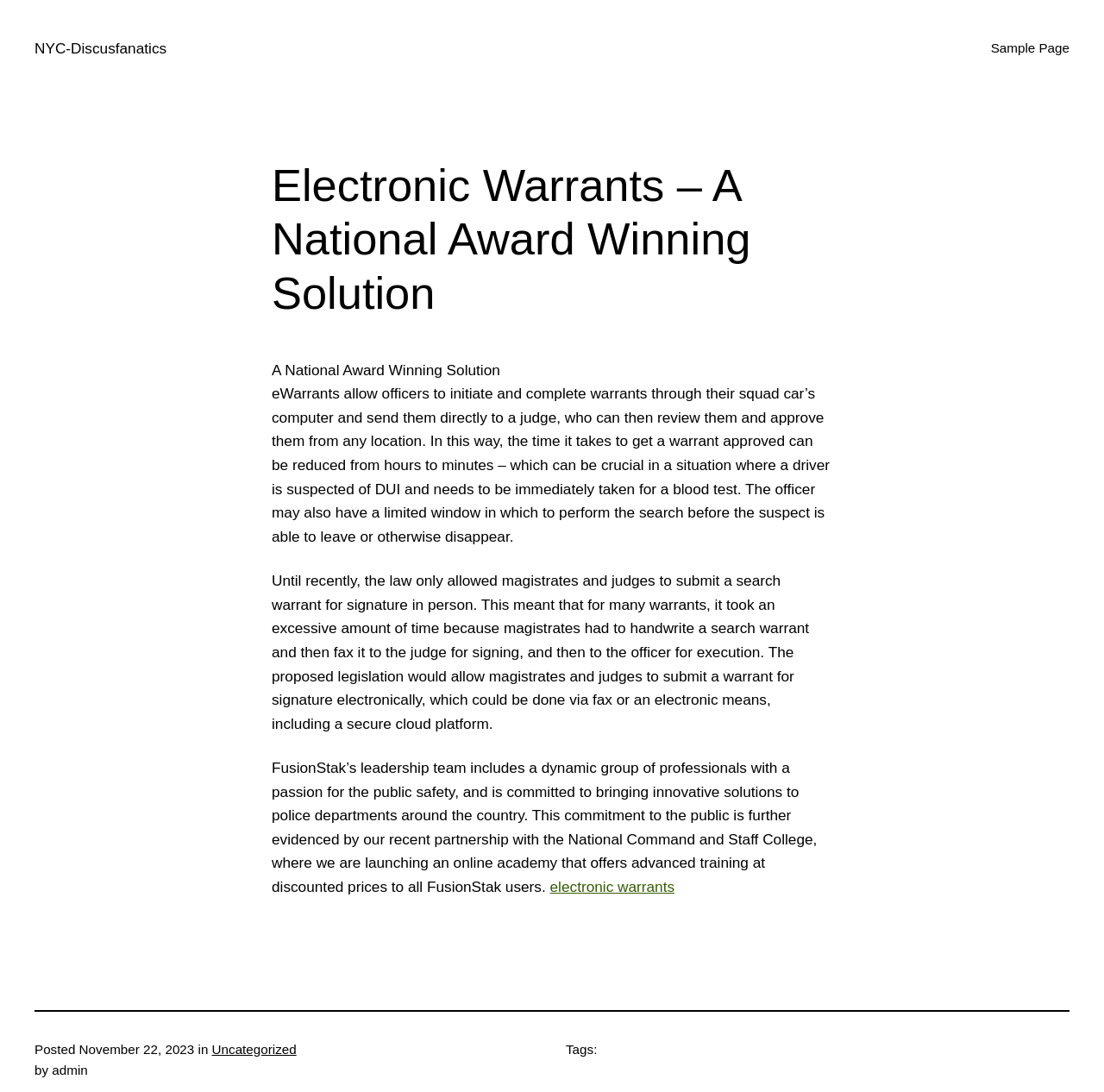Provide the bounding box coordinates of the HTML element described by the text: "NYC-Discusfanatics".

[0.031, 0.036, 0.151, 0.052]